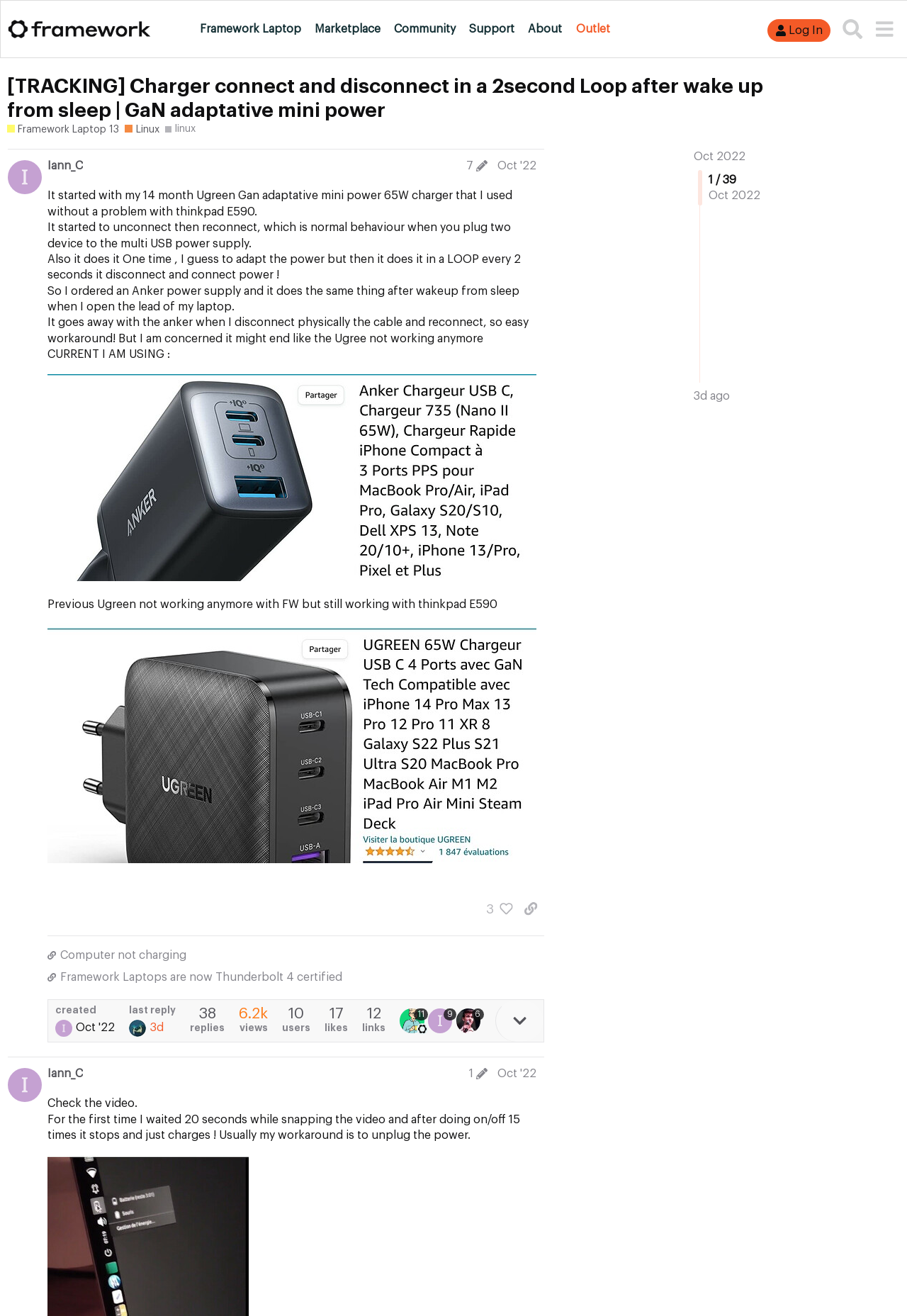Please indicate the bounding box coordinates for the clickable area to complete the following task: "View the 'Framework Laptop 13' discussion". The coordinates should be specified as four float numbers between 0 and 1, i.e., [left, top, right, bottom].

[0.008, 0.094, 0.131, 0.104]